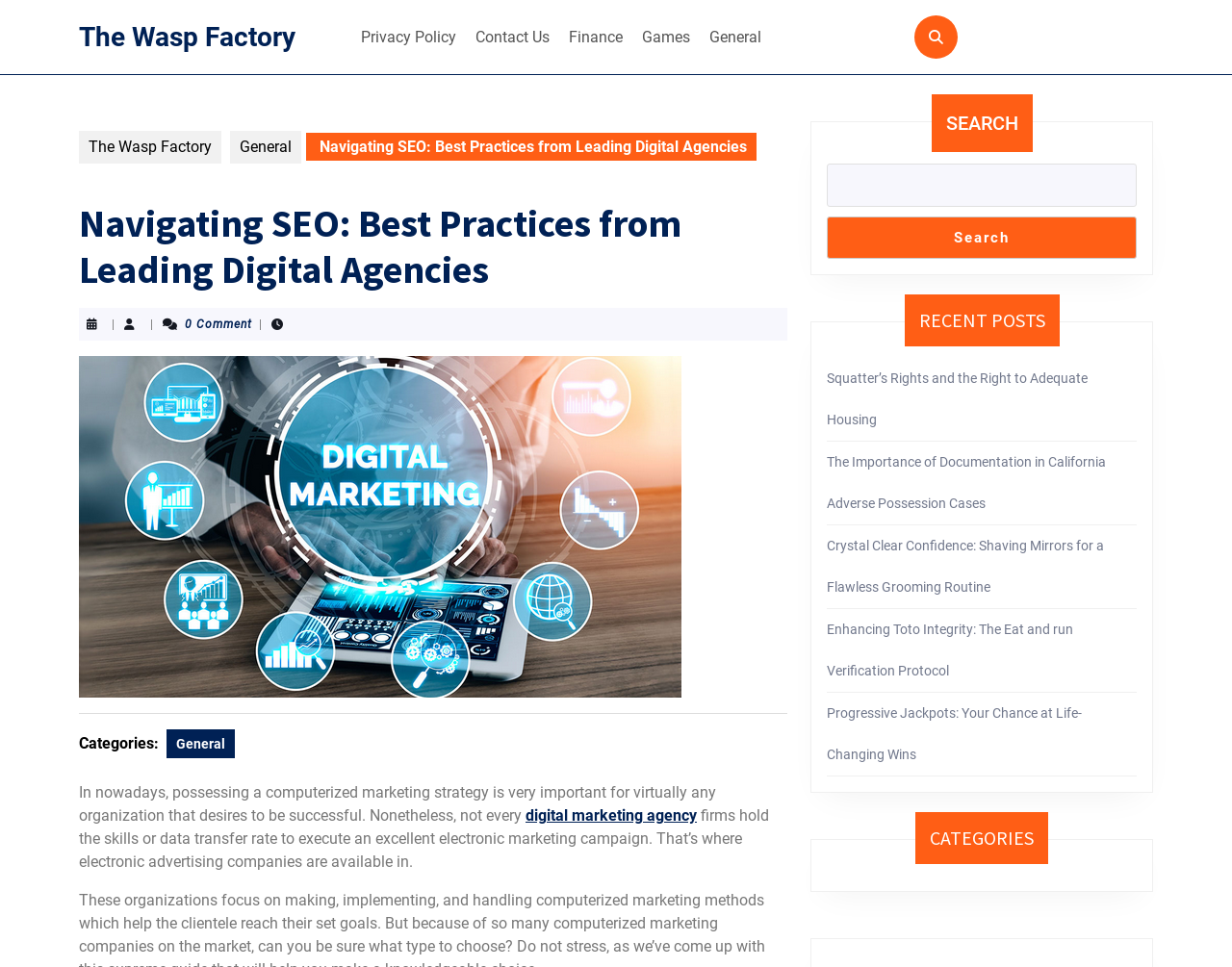Could you highlight the region that needs to be clicked to execute the instruction: "View the 'General' category"?

[0.135, 0.754, 0.191, 0.784]